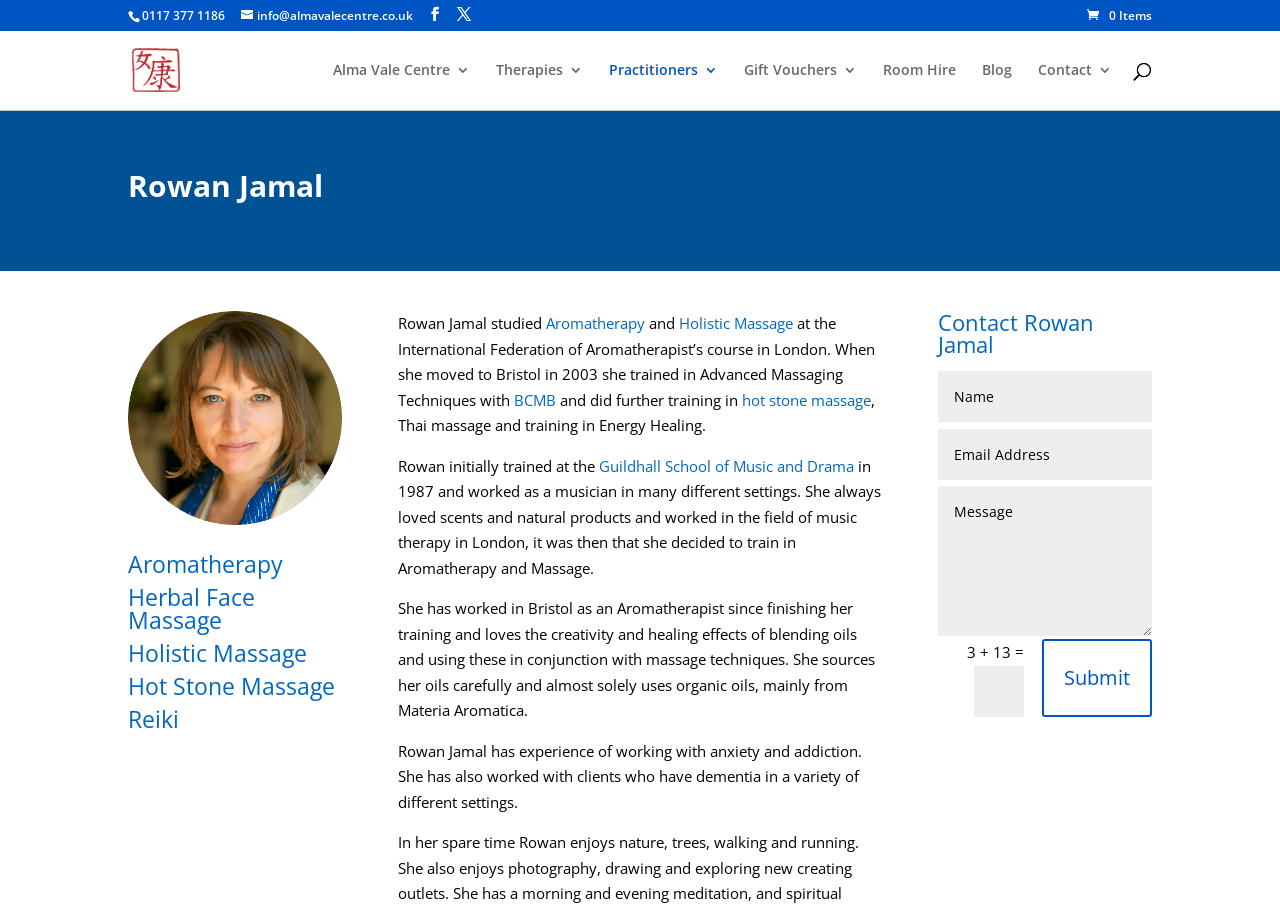Please provide the bounding box coordinates in the format (top-left x, top-left y, bottom-right x, bottom-right y). Remember, all values are floating point numbers between 0 and 1. What is the bounding box coordinate of the region described as: EAGLES

None